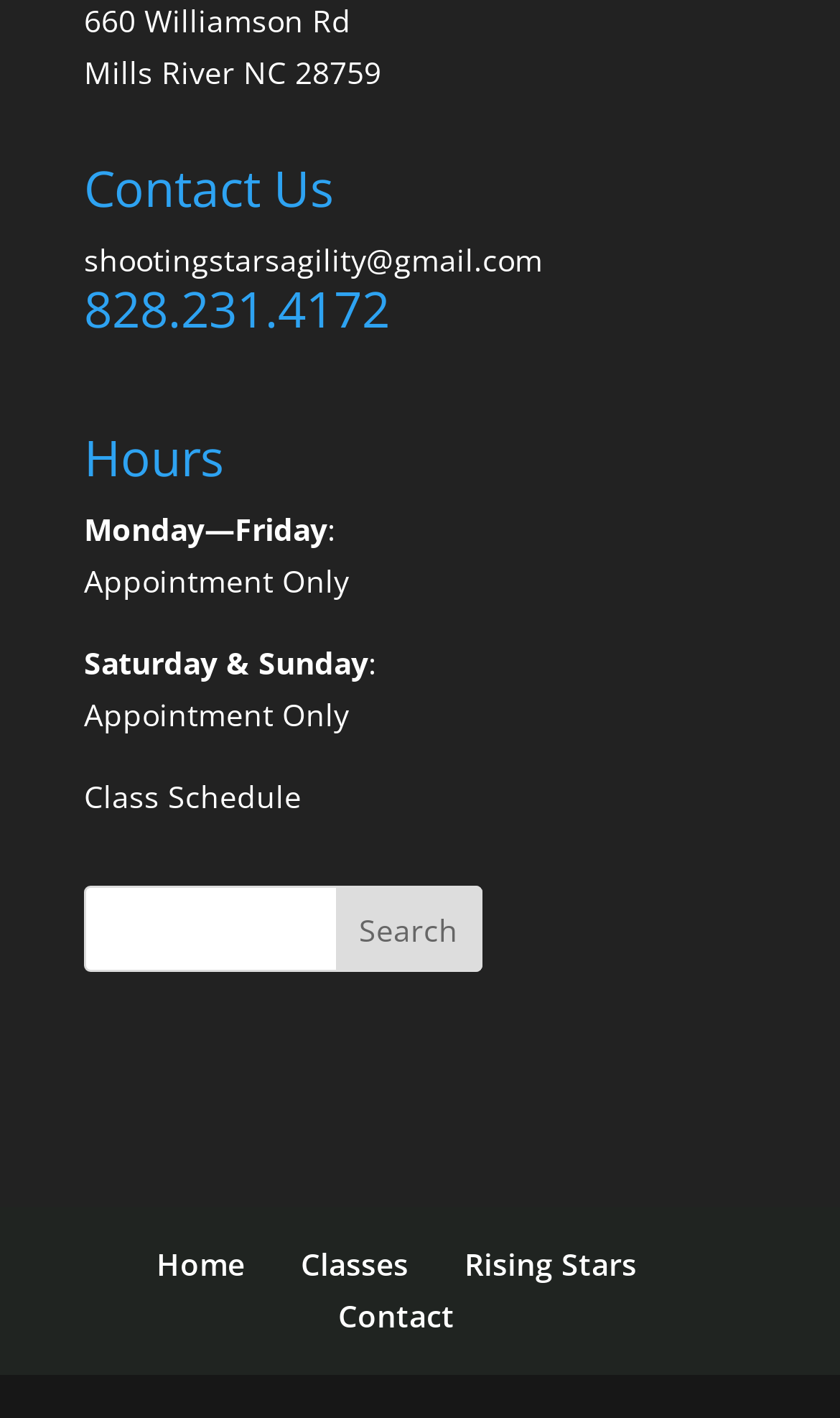What are the hours of operation for Saturday and Sunday?
Based on the screenshot, provide your answer in one word or phrase.

Appointment Only